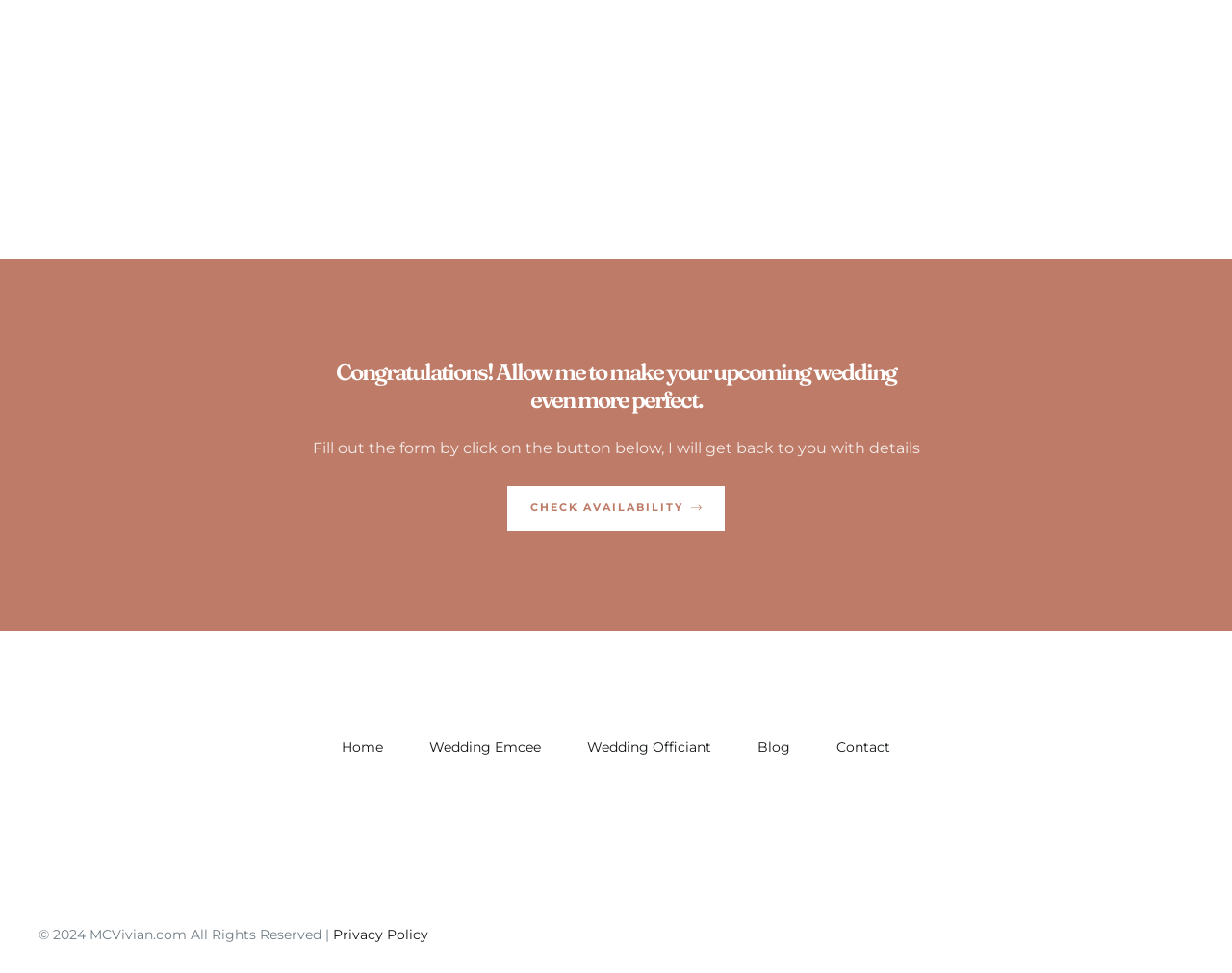What is the copyright year?
Provide a well-explained and detailed answer to the question.

The copyright year is 2024, as indicated by the static text '© 2024 MCVivian.com All Rights Reserved |' at the bottom of the page.